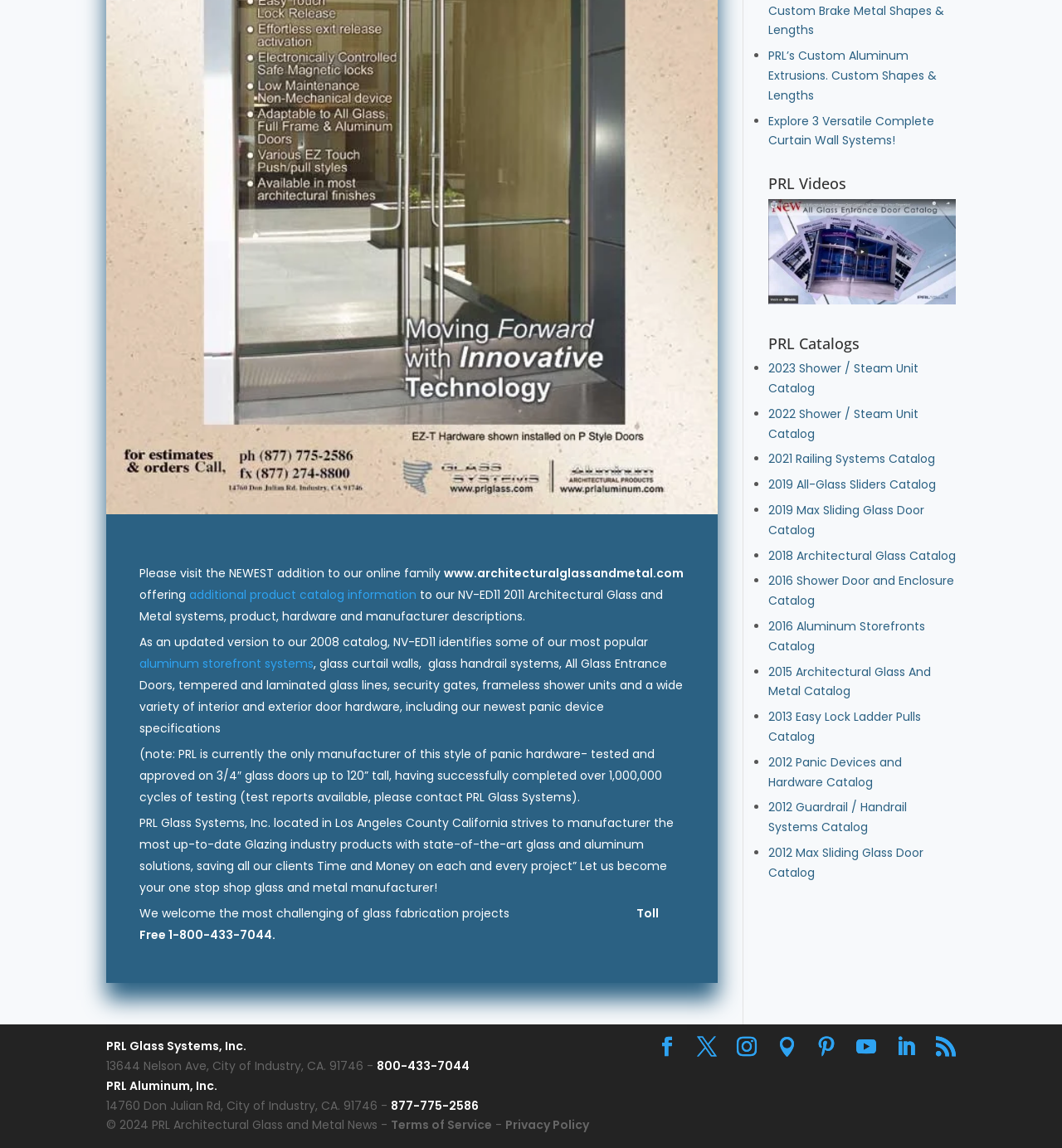Provide the bounding box coordinates of the UI element that matches the description: "Pinterest".

[0.769, 0.903, 0.788, 0.922]